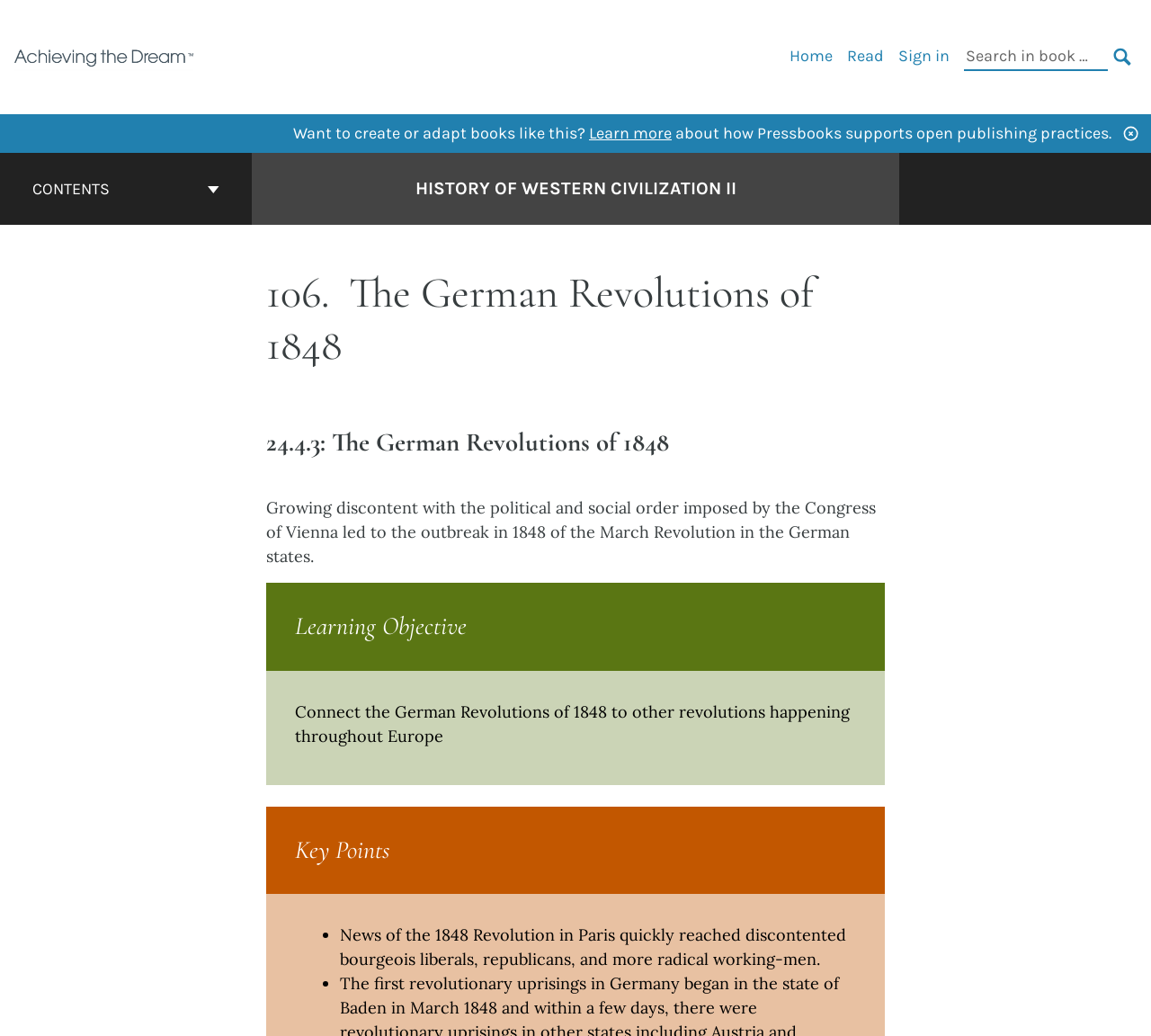Please find the bounding box coordinates of the element that needs to be clicked to perform the following instruction: "View book contents". The bounding box coordinates should be four float numbers between 0 and 1, represented as [left, top, right, bottom].

[0.003, 0.148, 0.216, 0.217]